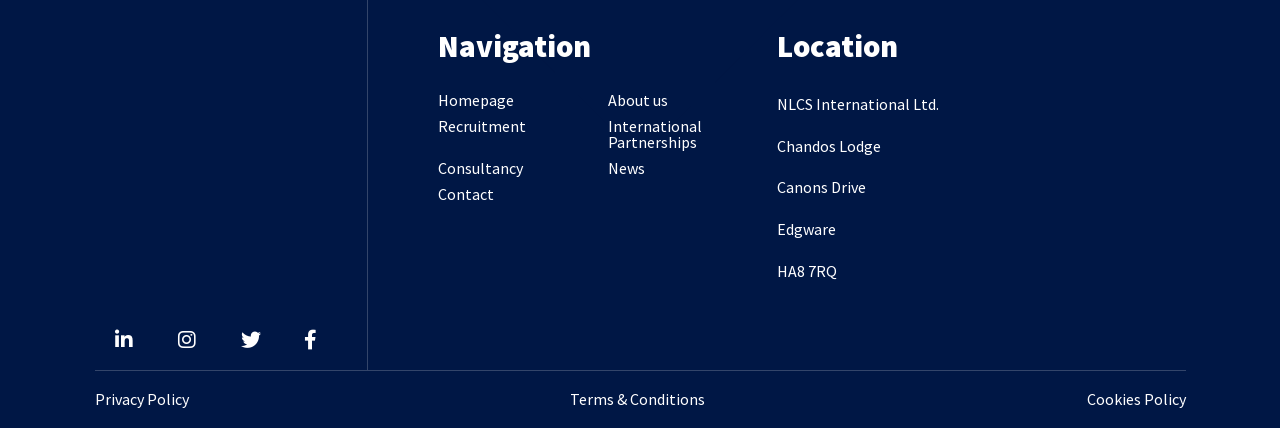Identify the bounding box coordinates for the UI element described as: "The Fear of the Lord". The coordinates should be provided as four floats between 0 and 1: [left, top, right, bottom].

None